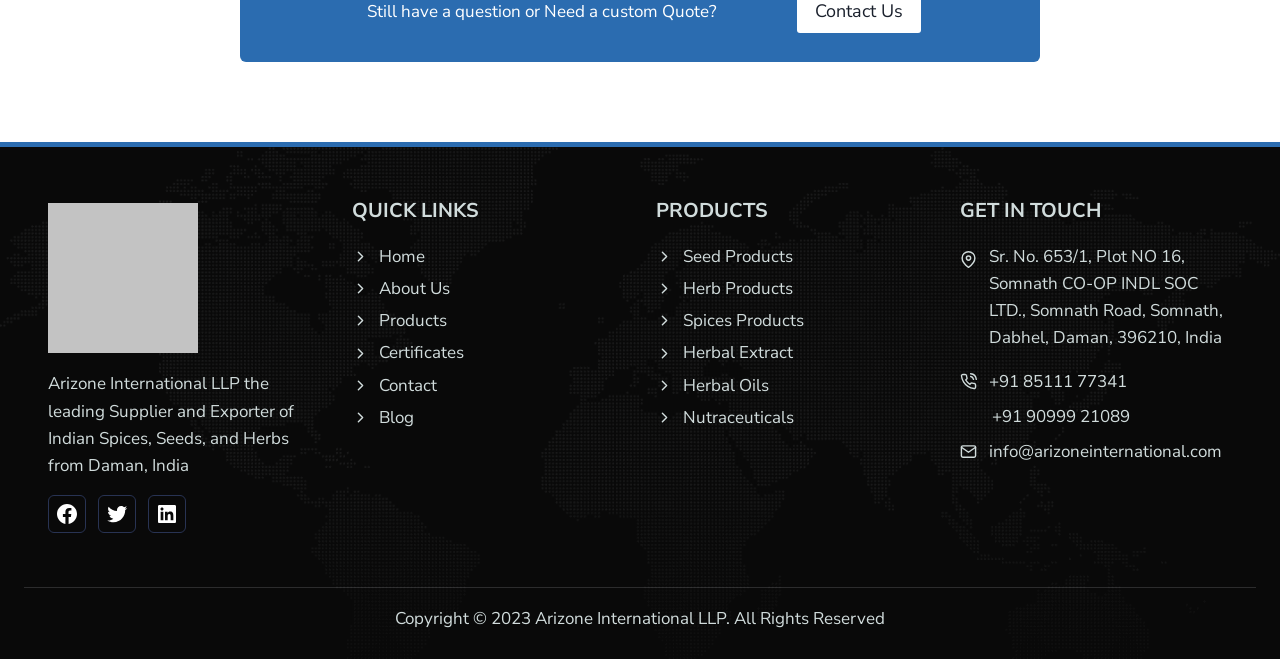What are the social media platforms linked on the webpage?
Examine the webpage screenshot and provide an in-depth answer to the question.

The webpage has three link elements with the text 'Facebook', 'Twitter', and 'LinkedIn' respectively, which suggests that these are the social media platforms linked on the webpage.